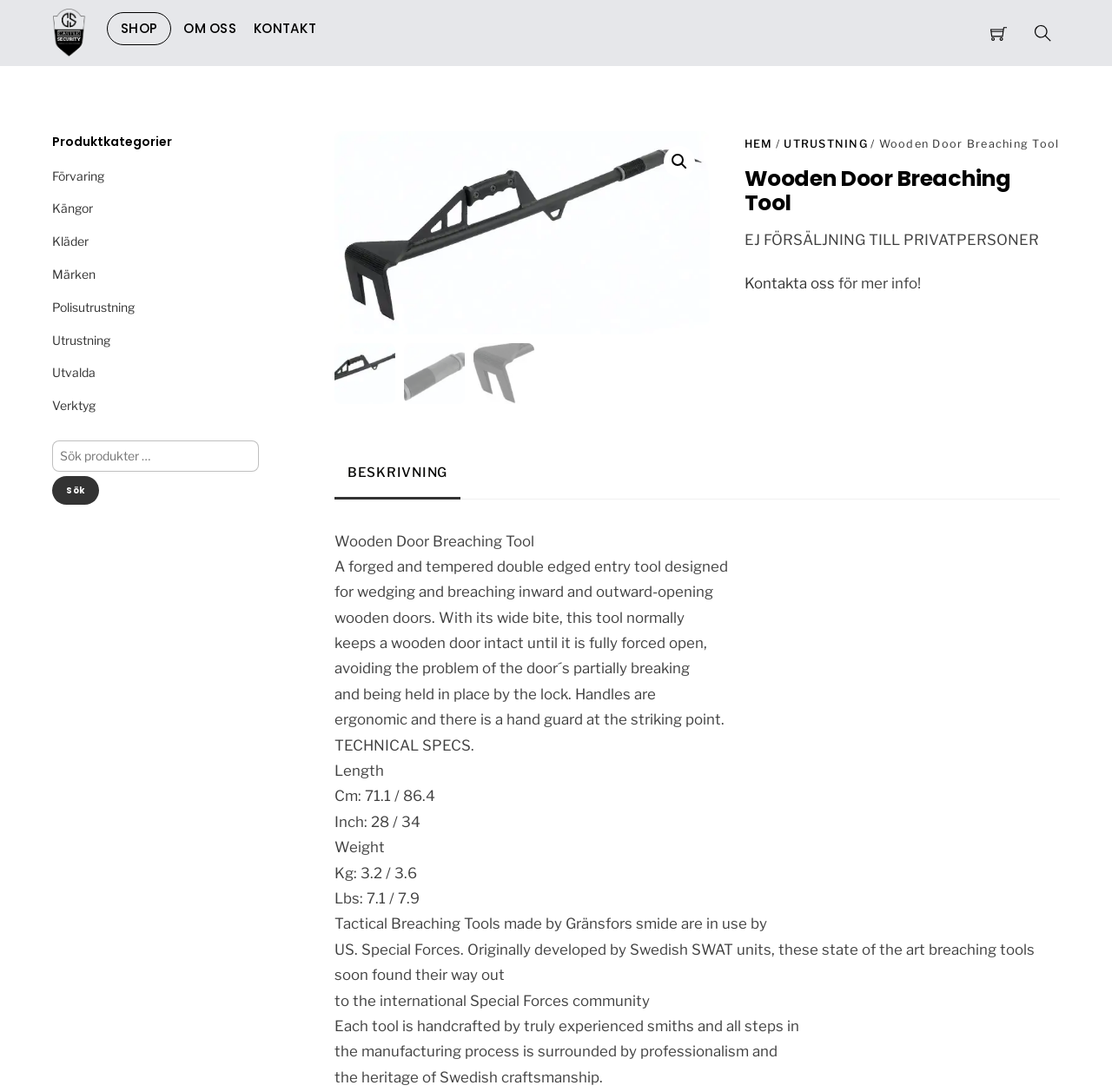Extract the bounding box coordinates of the UI element described: "🔍". Provide the coordinates in the format [left, top, right, bottom] with values ranging from 0 to 1.

[0.597, 0.134, 0.625, 0.162]